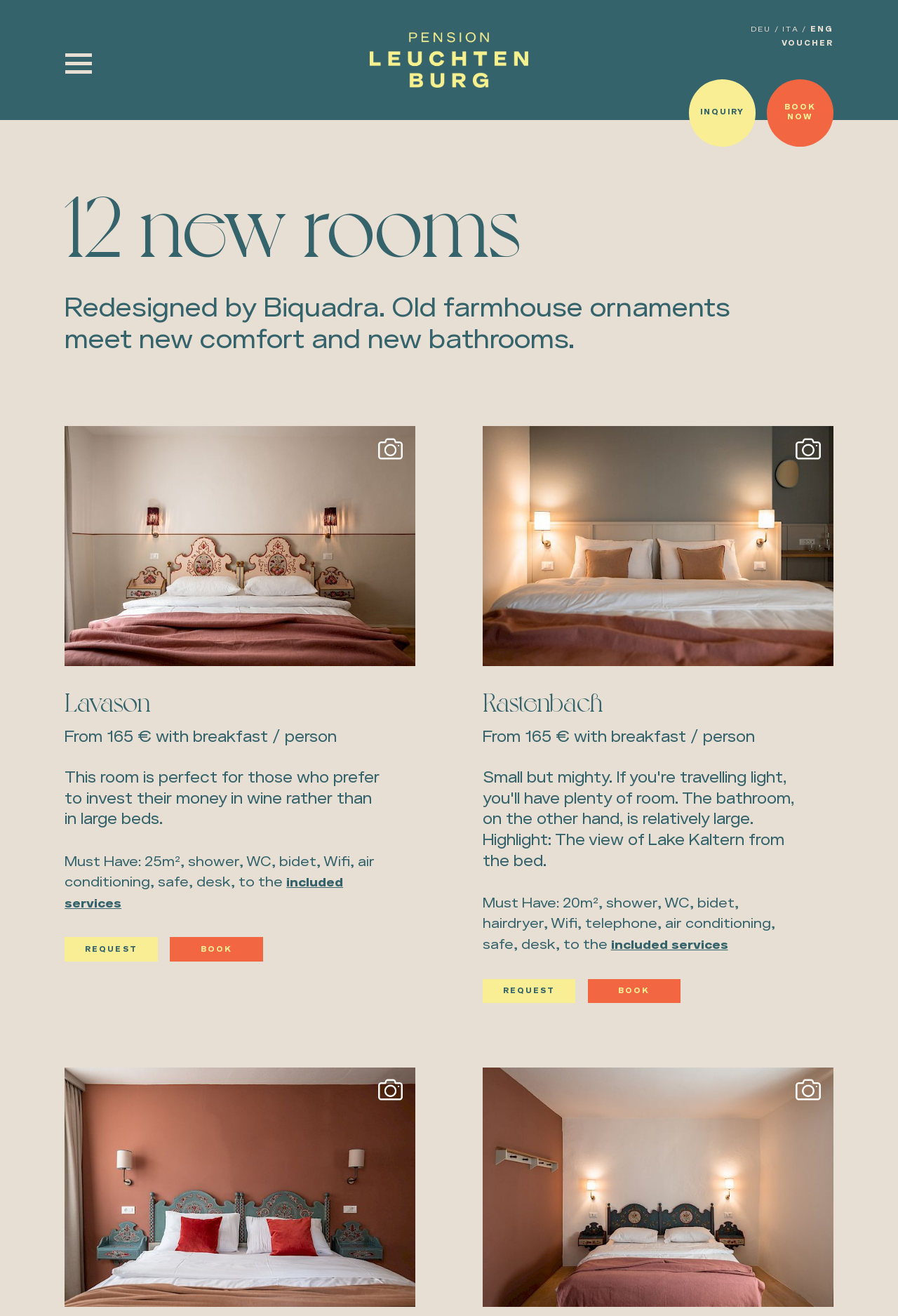Locate the bounding box coordinates of the clickable part needed for the task: "Request more information about Lavason room".

[0.072, 0.712, 0.176, 0.73]